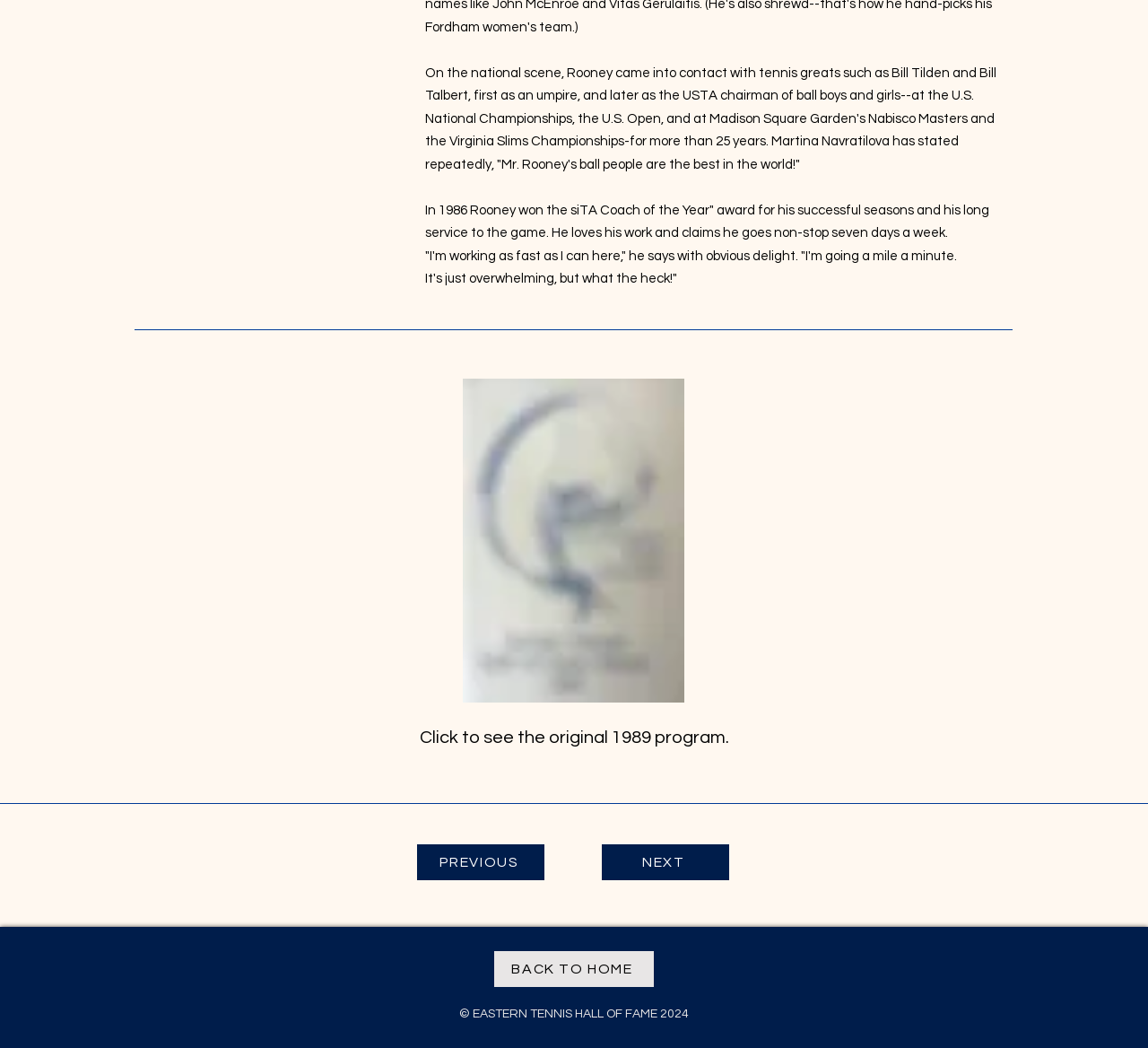Specify the bounding box coordinates (top-left x, top-left y, bottom-right x, bottom-right y) of the UI element in the screenshot that matches this description: PREVIOUS

[0.363, 0.805, 0.474, 0.84]